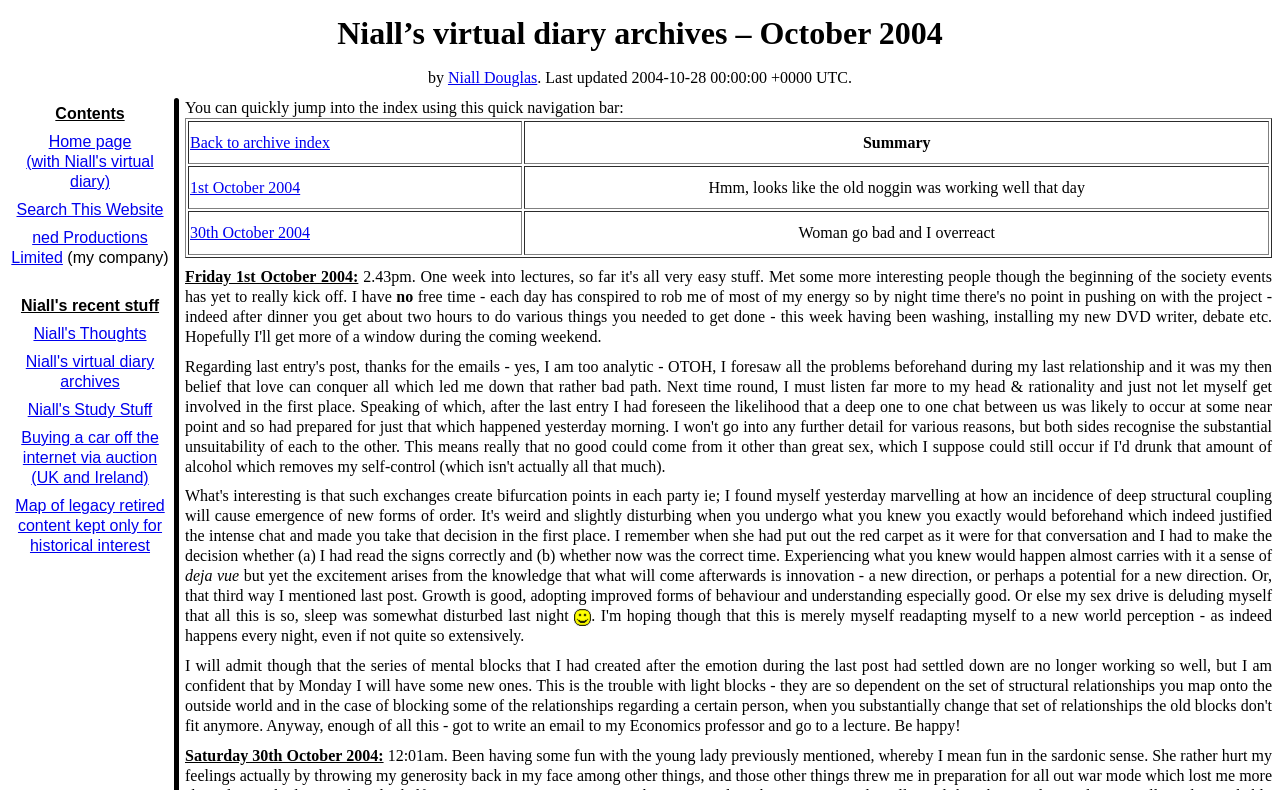What is the last updated date of this diary?
Could you answer the question in a detailed manner, providing as much information as possible?

The answer can be found by looking at the top of the webpage, where it says 'Last updated' followed by the date and time '2004-10-28 00:00:00 +0000 UTC'.